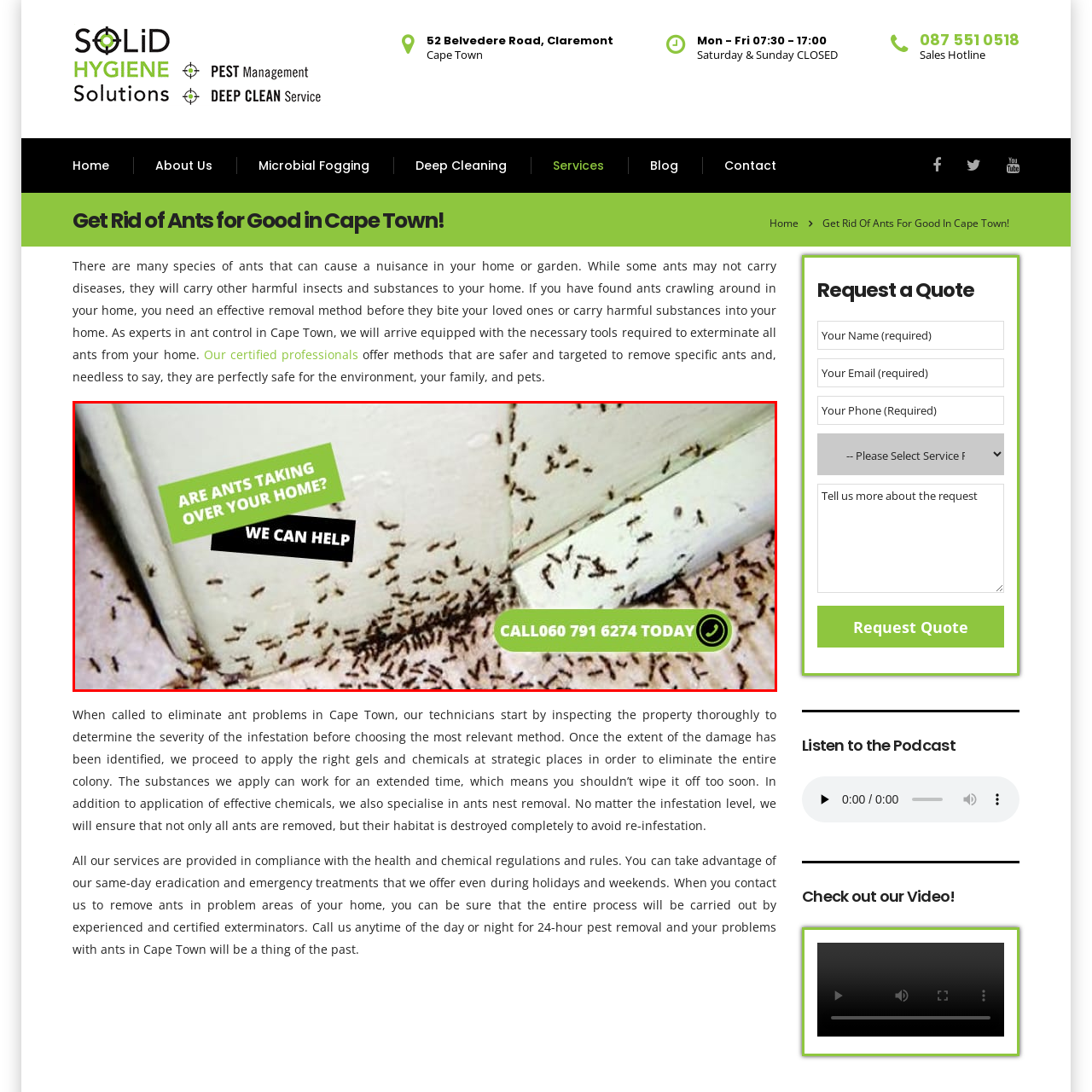What is the main issue depicted in the image?
Inspect the image surrounded by the red bounding box and answer the question using a single word or a short phrase.

ant infestation